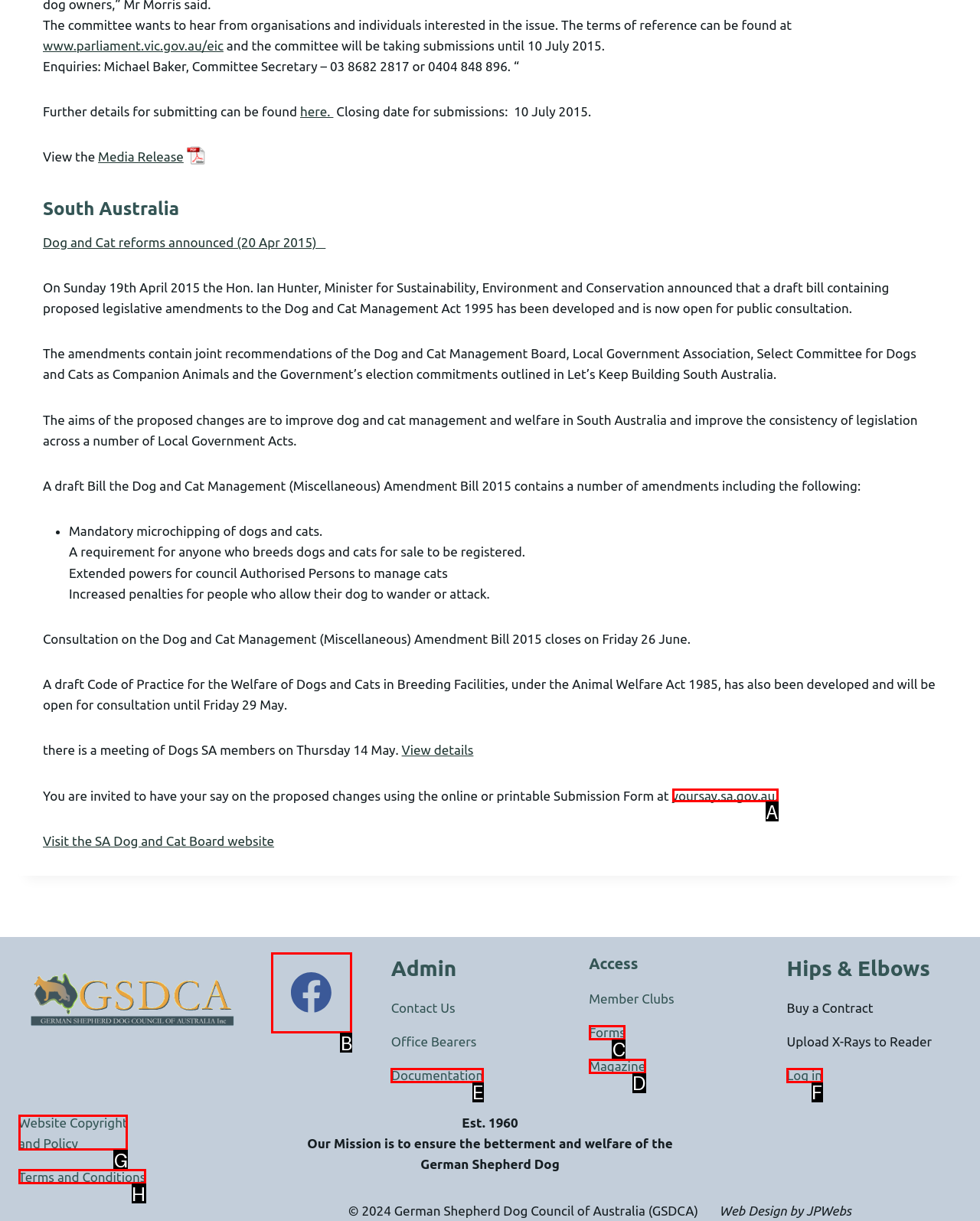Identify the HTML element I need to click to complete this task: Learn more about Opportunities Provide the option's letter from the available choices.

None